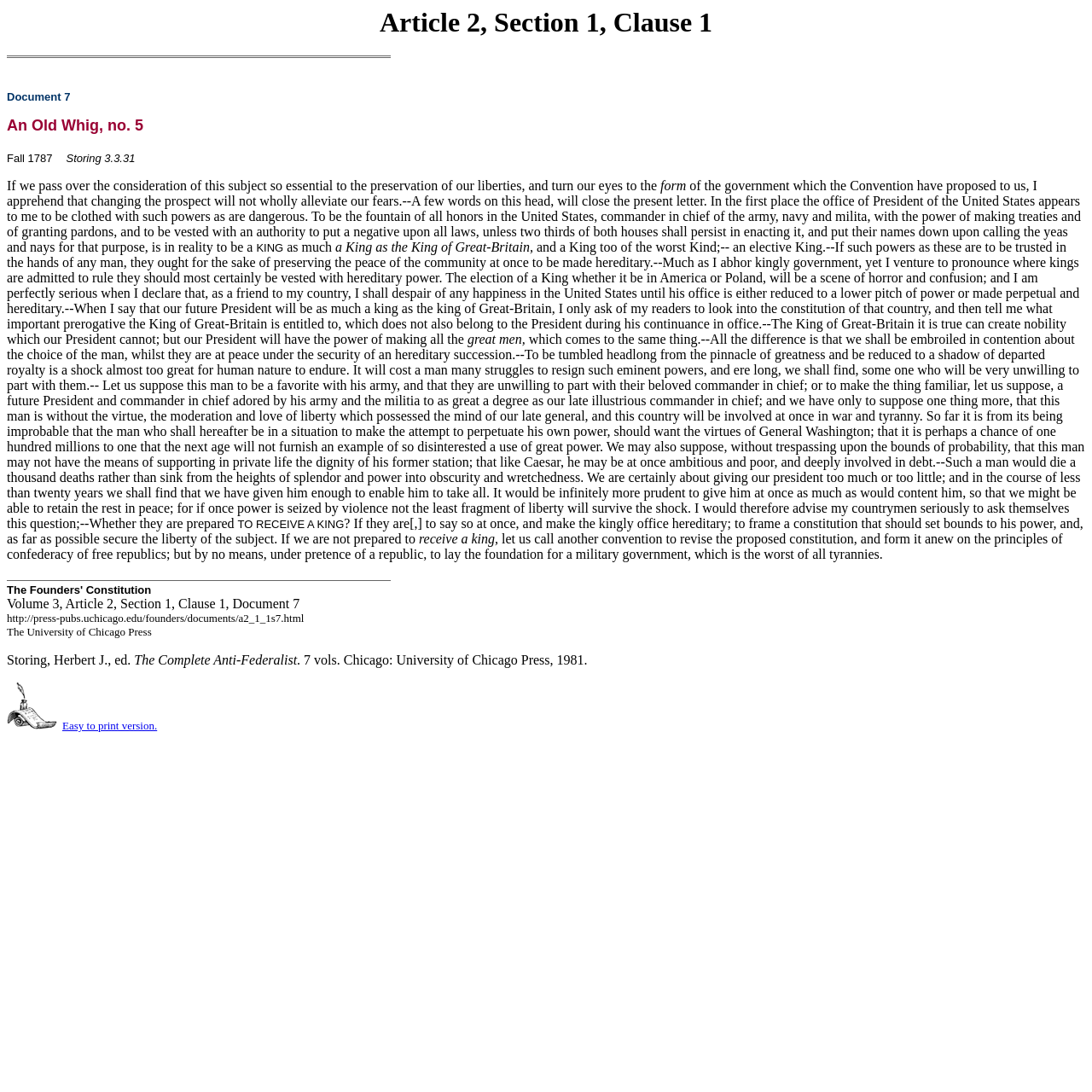What is the name of the book being referenced?
Look at the image and provide a short answer using one word or a phrase.

The Complete Anti-Federalist